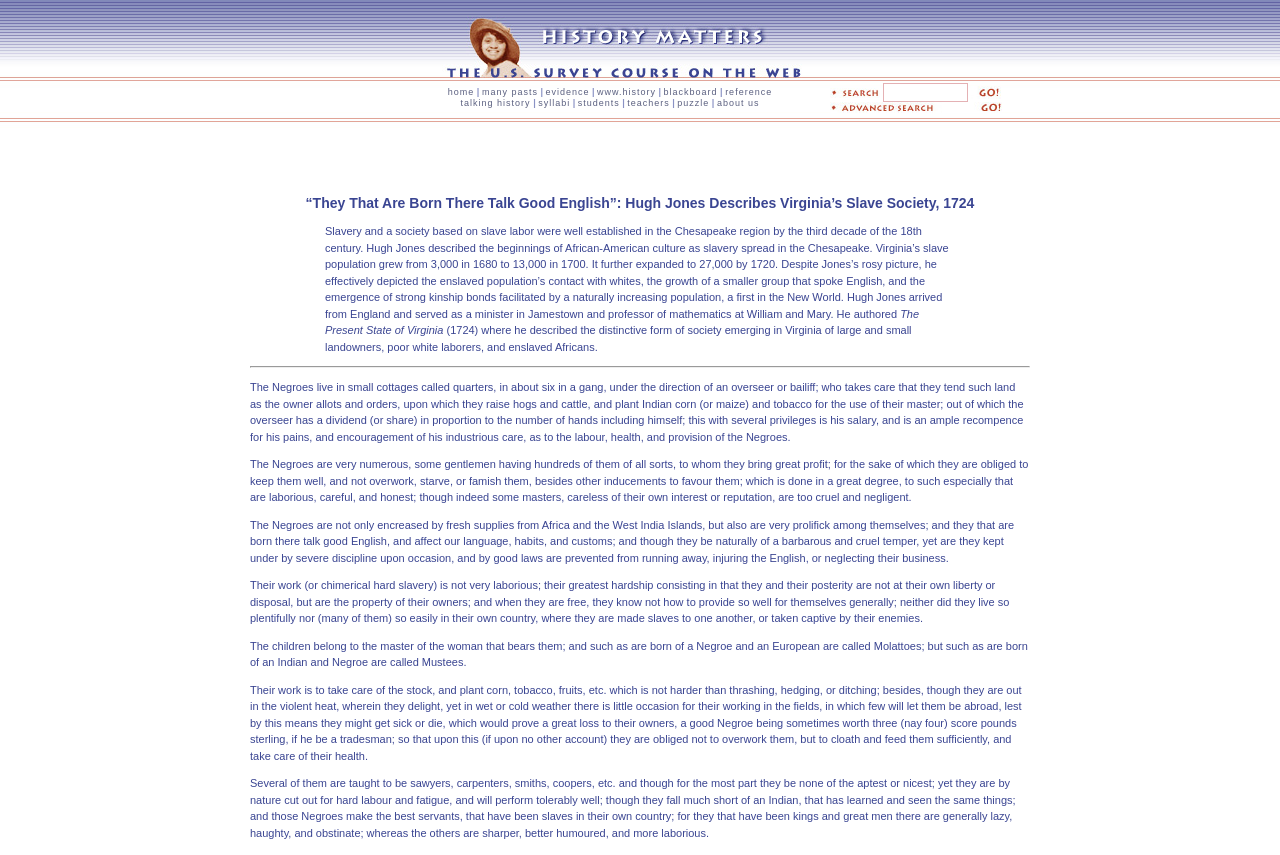Elaborate on the information and visuals displayed on the webpage.

This webpage is about Hugh Jones' description of Virginia's slave society in 1724. At the top, there is a header with a title "“They That Are Born There Talk Good English”: Hugh Jones Describes Virginia’s Slave Society, 1724". Below the header, there is a navigation bar with multiple links, including "HISTORY MATTERS", "home", "many pasts", "evidence", and others. These links are aligned horizontally and take up about half of the screen width.

The main content of the webpage is a passage of text that describes the slave society in Virginia during the 18th century. The text is divided into several paragraphs, each describing a different aspect of the society, such as the living conditions of slaves, their work, and their relationships with their owners. The text is written in a formal and informative tone, with quotes from Hugh Jones' book "The Present State of Virginia" (1724).

The text is accompanied by a few images, including a logo for "HISTORY MATTERS" and a search icon. There is also a search bar and a "go!" button at the top right corner of the screen. Additionally, there are several links to other pages, including "advanced search" and "about us", located at the top right corner of the screen.

Overall, the webpage has a simple and organized layout, with a focus on presenting historical information about Virginia's slave society in the 18th century.